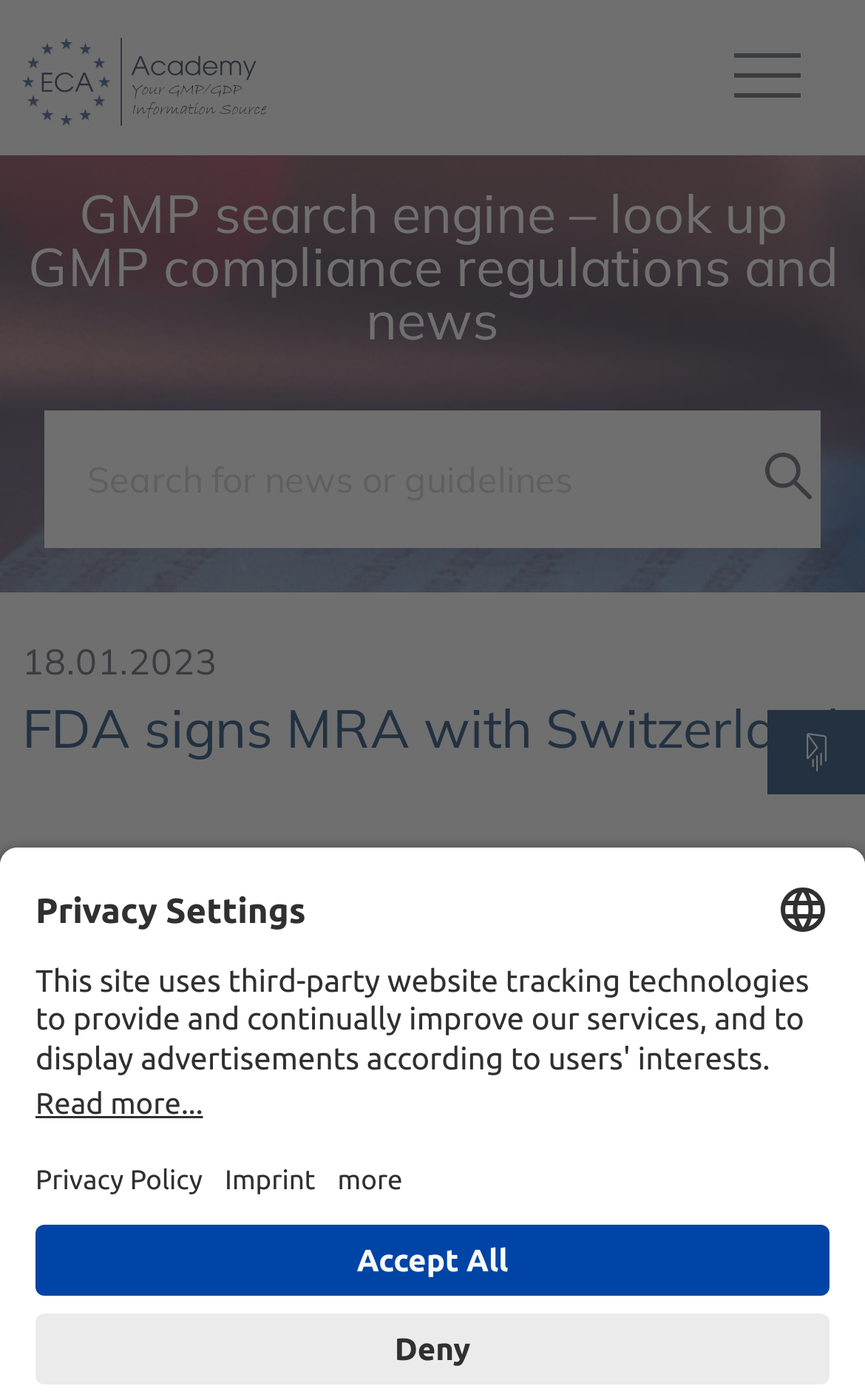Could you find the bounding box coordinates of the clickable area to complete this instruction: "Follow on Facebook"?

None